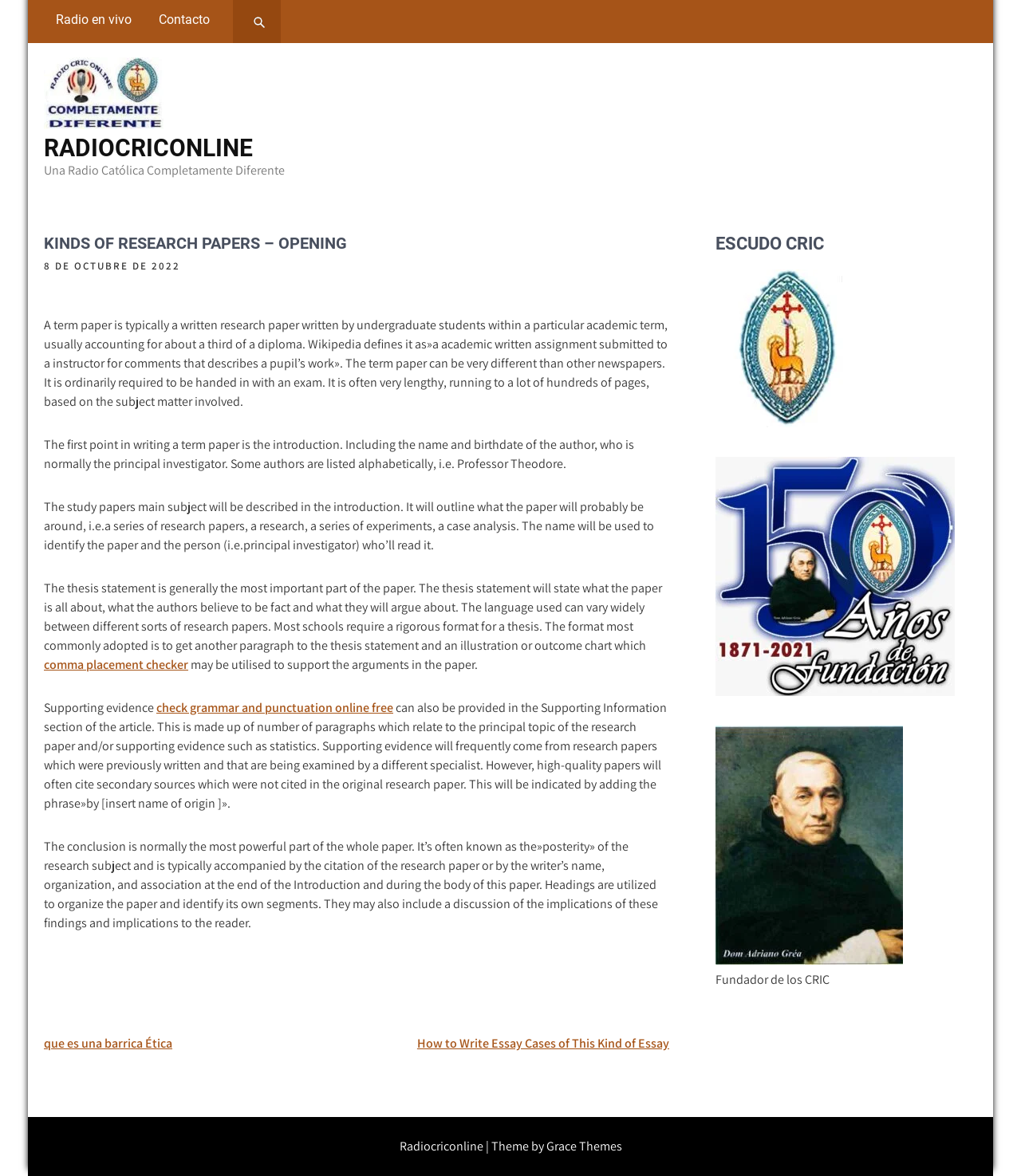Specify the bounding box coordinates of the element's region that should be clicked to achieve the following instruction: "Visit Radio en vivo". The bounding box coordinates consist of four float numbers between 0 and 1, in the format [left, top, right, bottom].

[0.043, 0.0, 0.141, 0.034]